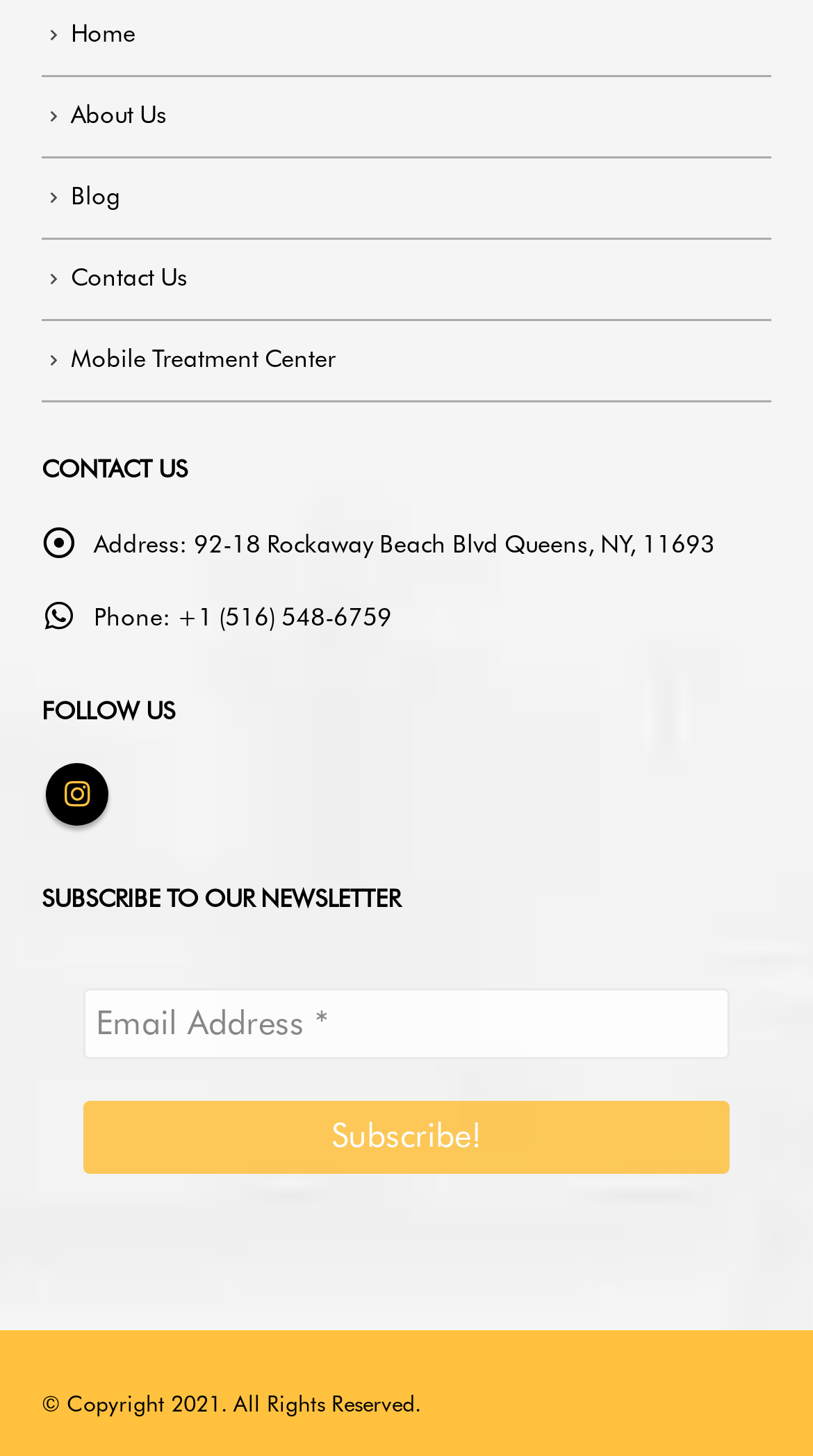Please indicate the bounding box coordinates of the element's region to be clicked to achieve the instruction: "Click on Home". Provide the coordinates as four float numbers between 0 and 1, i.e., [left, top, right, bottom].

[0.087, 0.013, 0.167, 0.033]